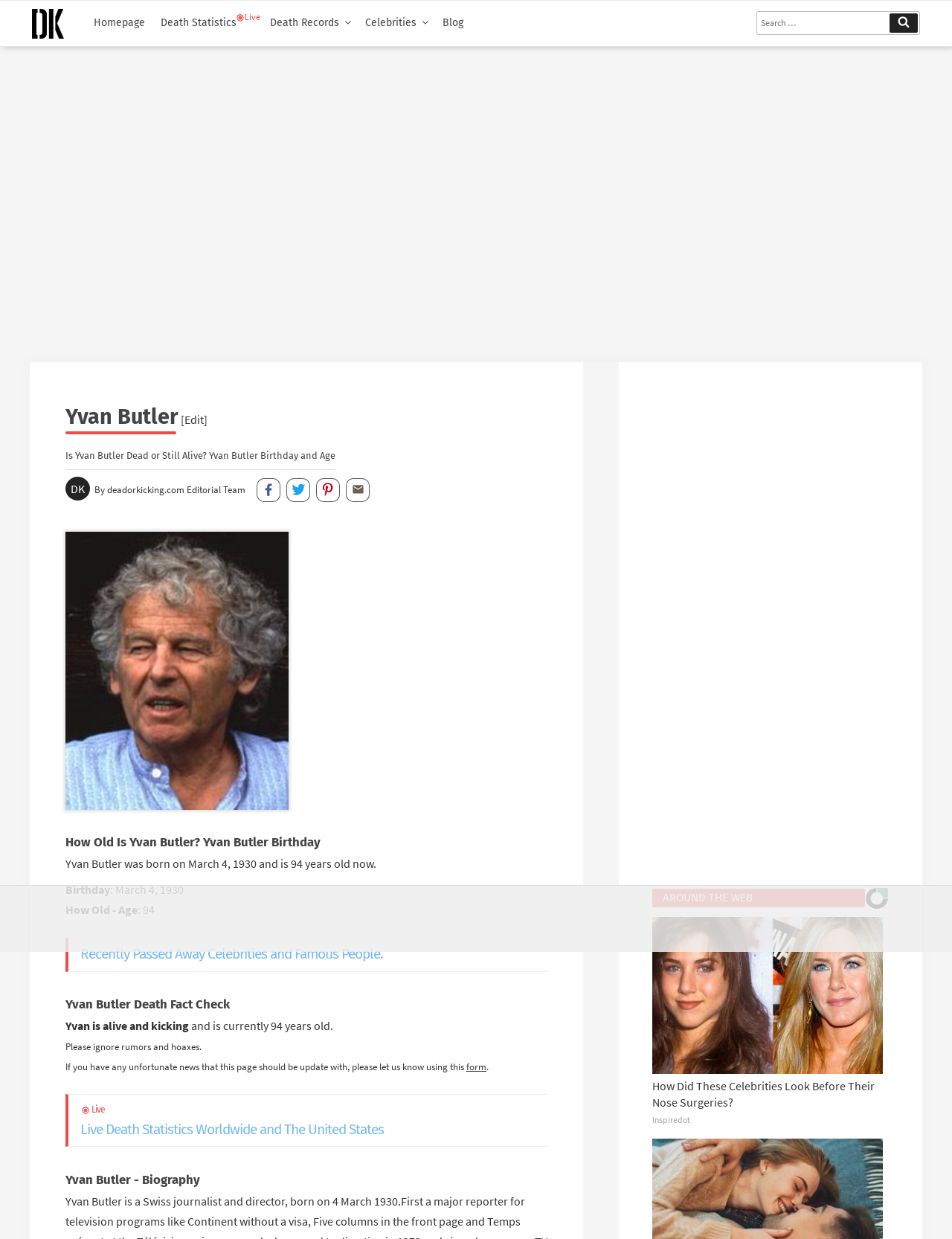What is the topic of the webpage?
Give a detailed explanation using the information visible in the image.

The webpage contains various sections and headings related to Yvan Butler's biography, birthday, age, and death fact check, which suggests that the topic of the webpage is Yvan Butler's biography and death fact check.